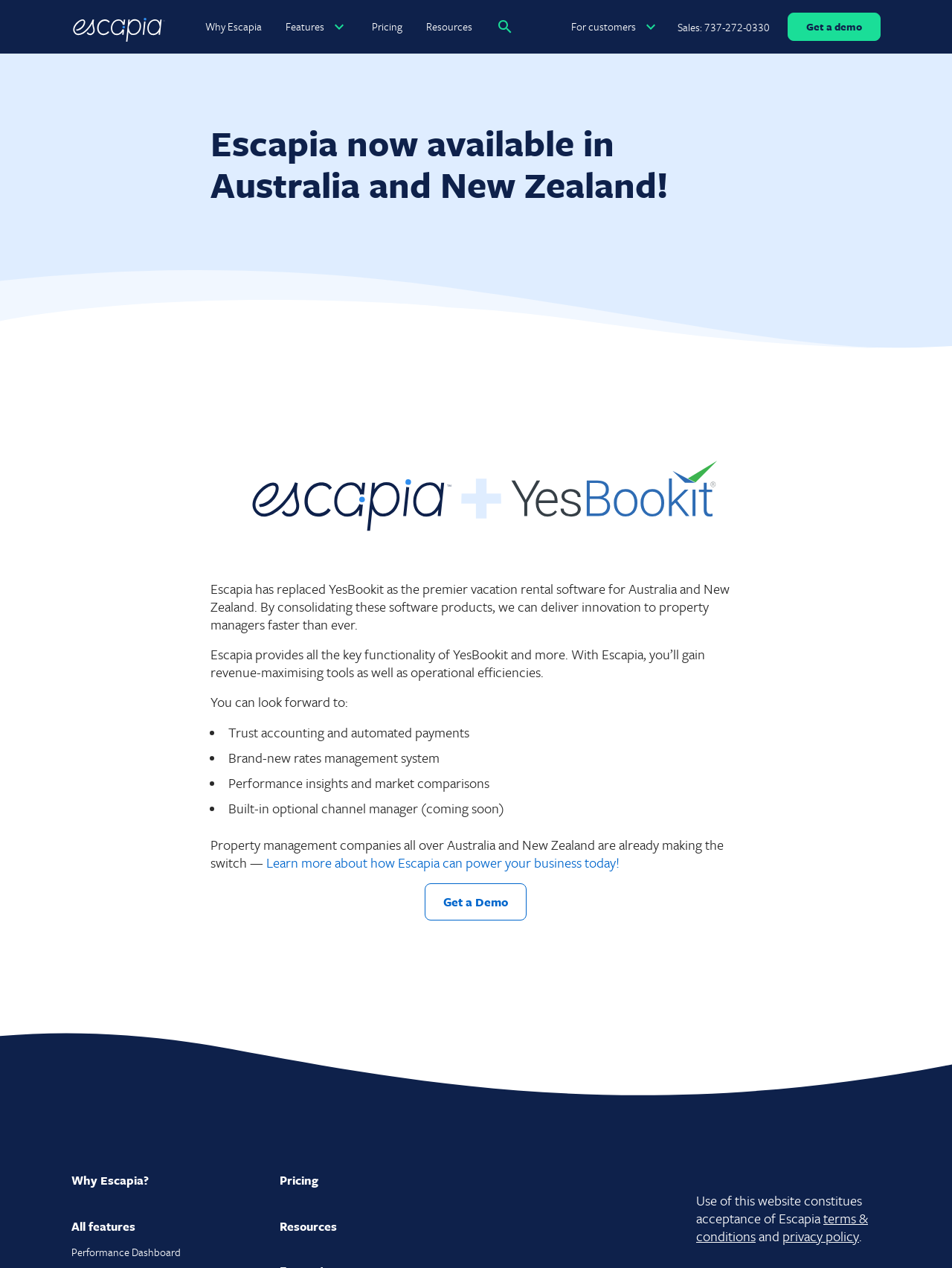What is the call-to-action at the bottom of the webpage?
Please give a detailed and elaborate answer to the question.

I looked at the link elements at the bottom of the webpage and found that the call-to-action is 'Get a Demo', which is a prominent link that encourages users to take action.